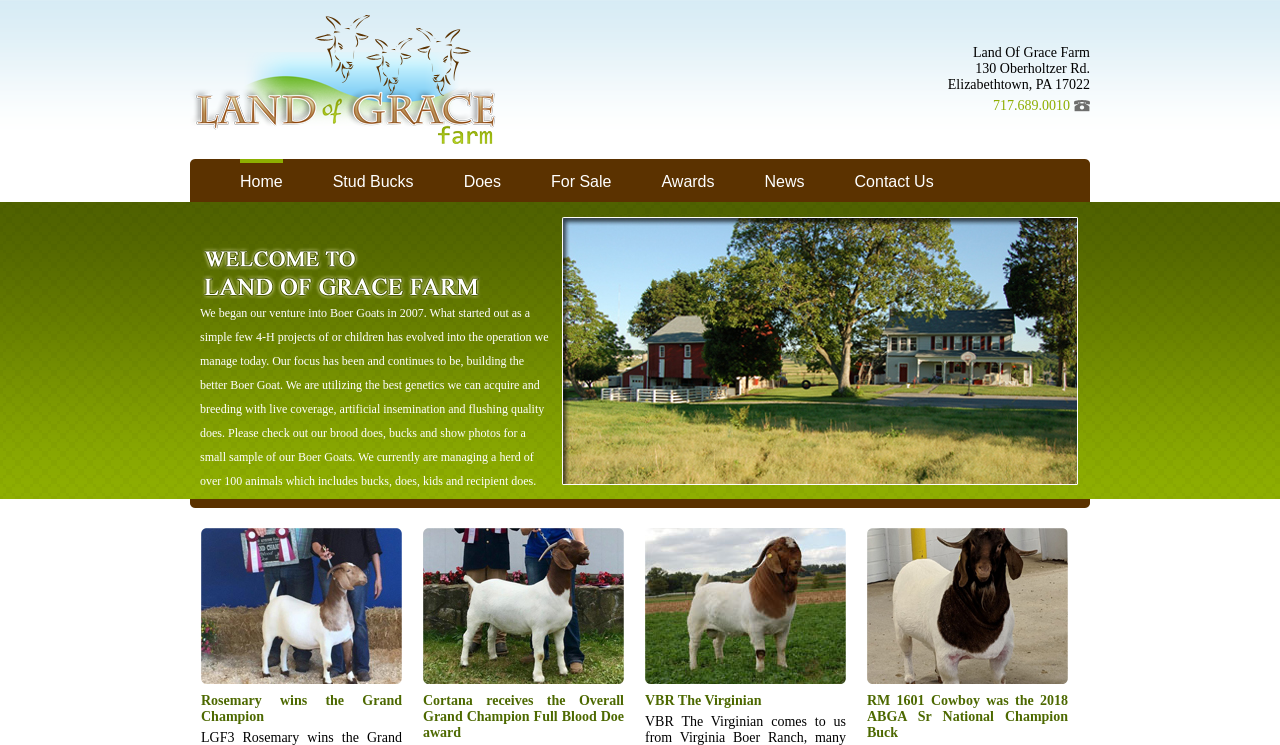Can you find the bounding box coordinates of the area I should click to execute the following instruction: "Click the Home link"?

[0.188, 0.213, 0.221, 0.27]